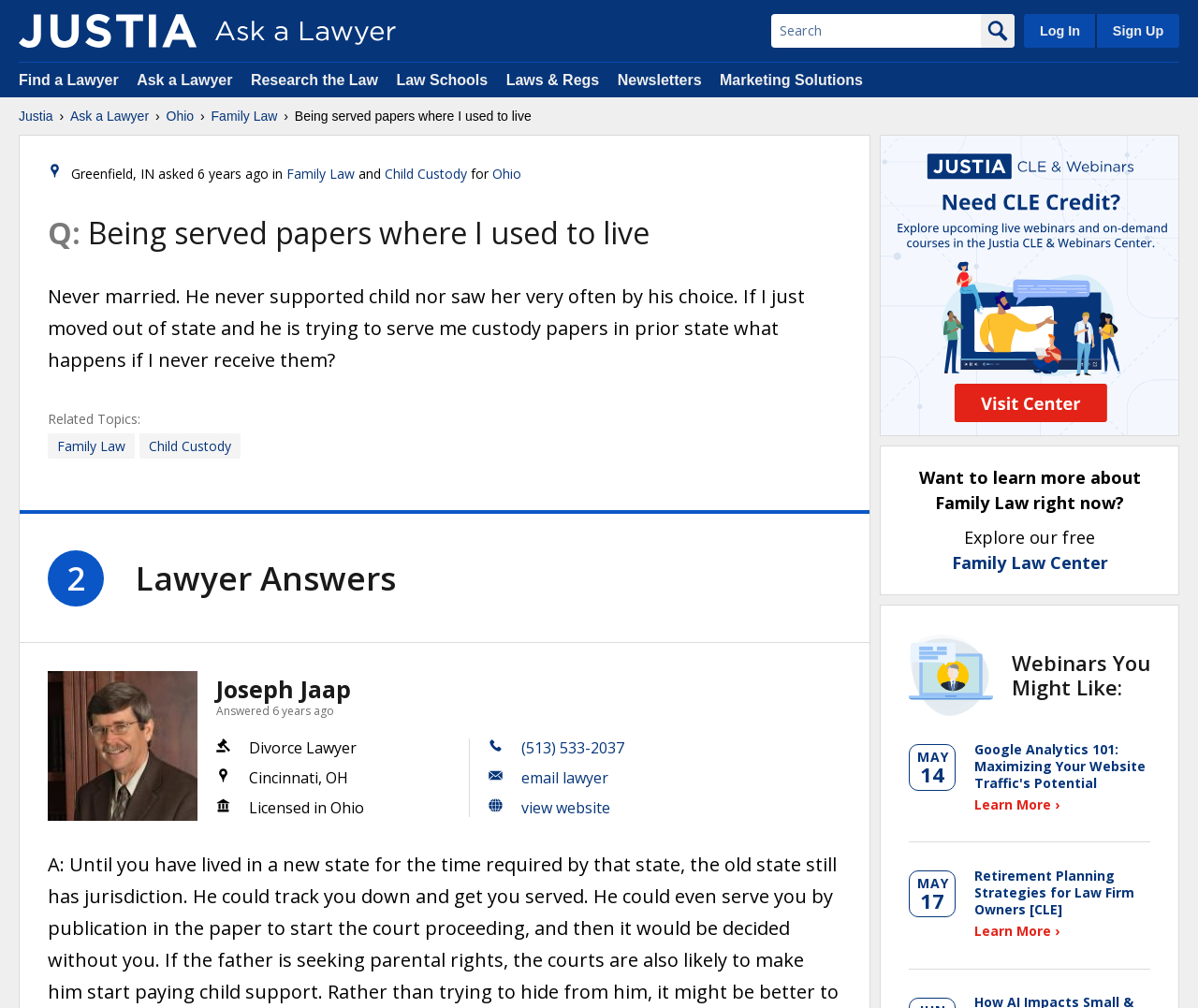What is the location of the lawyer Joseph Jaap?
Based on the screenshot, respond with a single word or phrase.

Cincinnati, OH